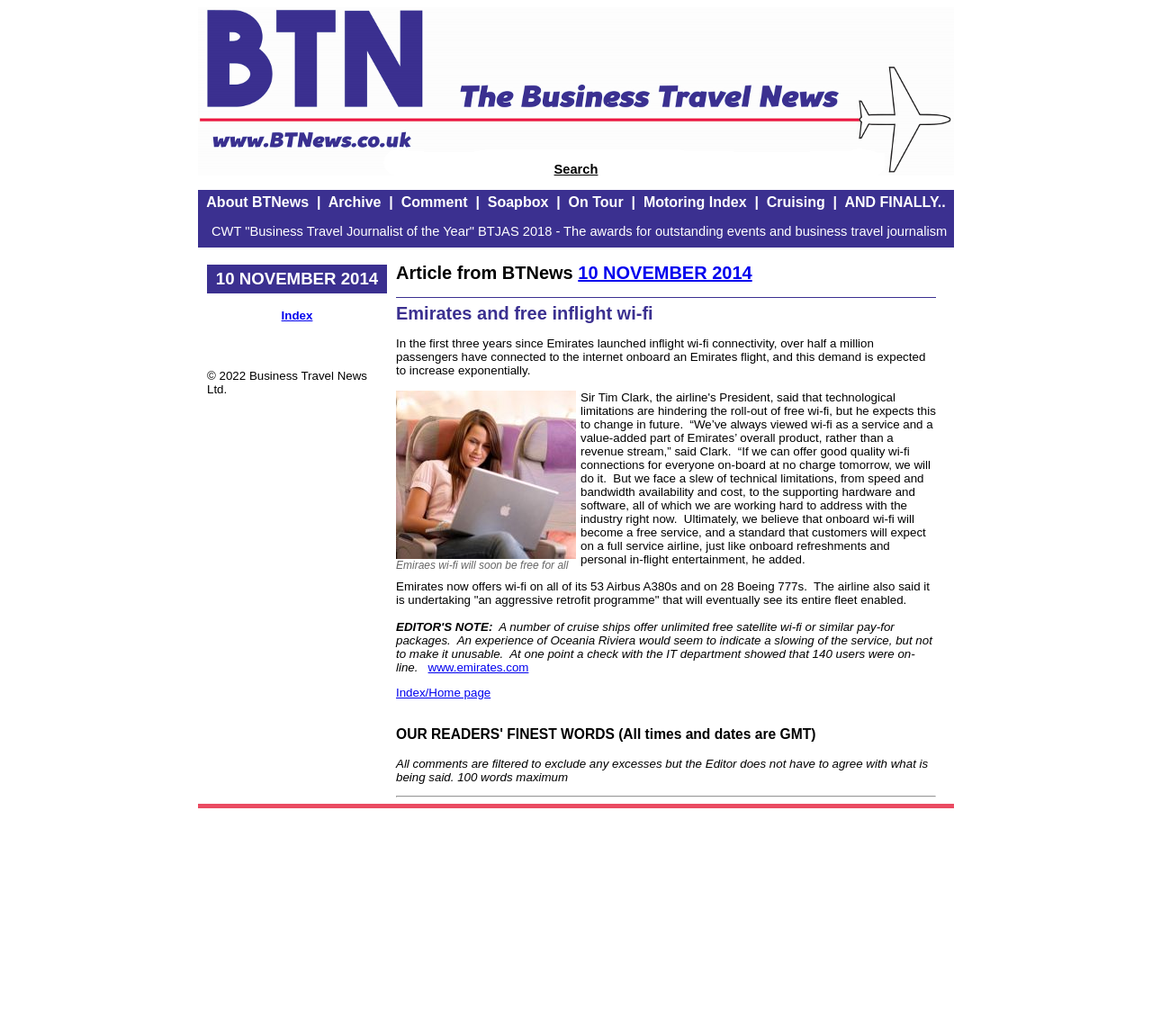What is the maximum number of words for comments?
Using the image as a reference, give a one-word or short phrase answer.

100